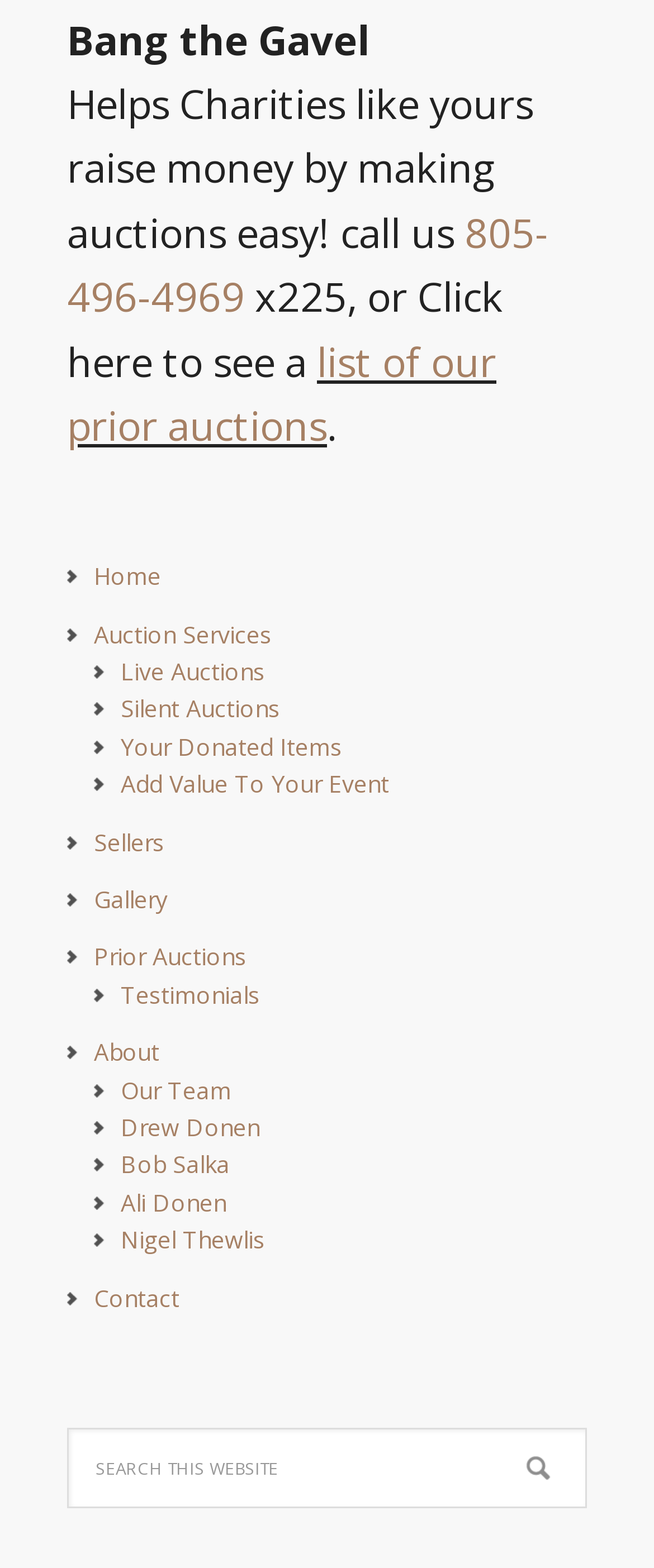Determine the bounding box coordinates of the area to click in order to meet this instruction: "Click the 'facebook icon'".

None